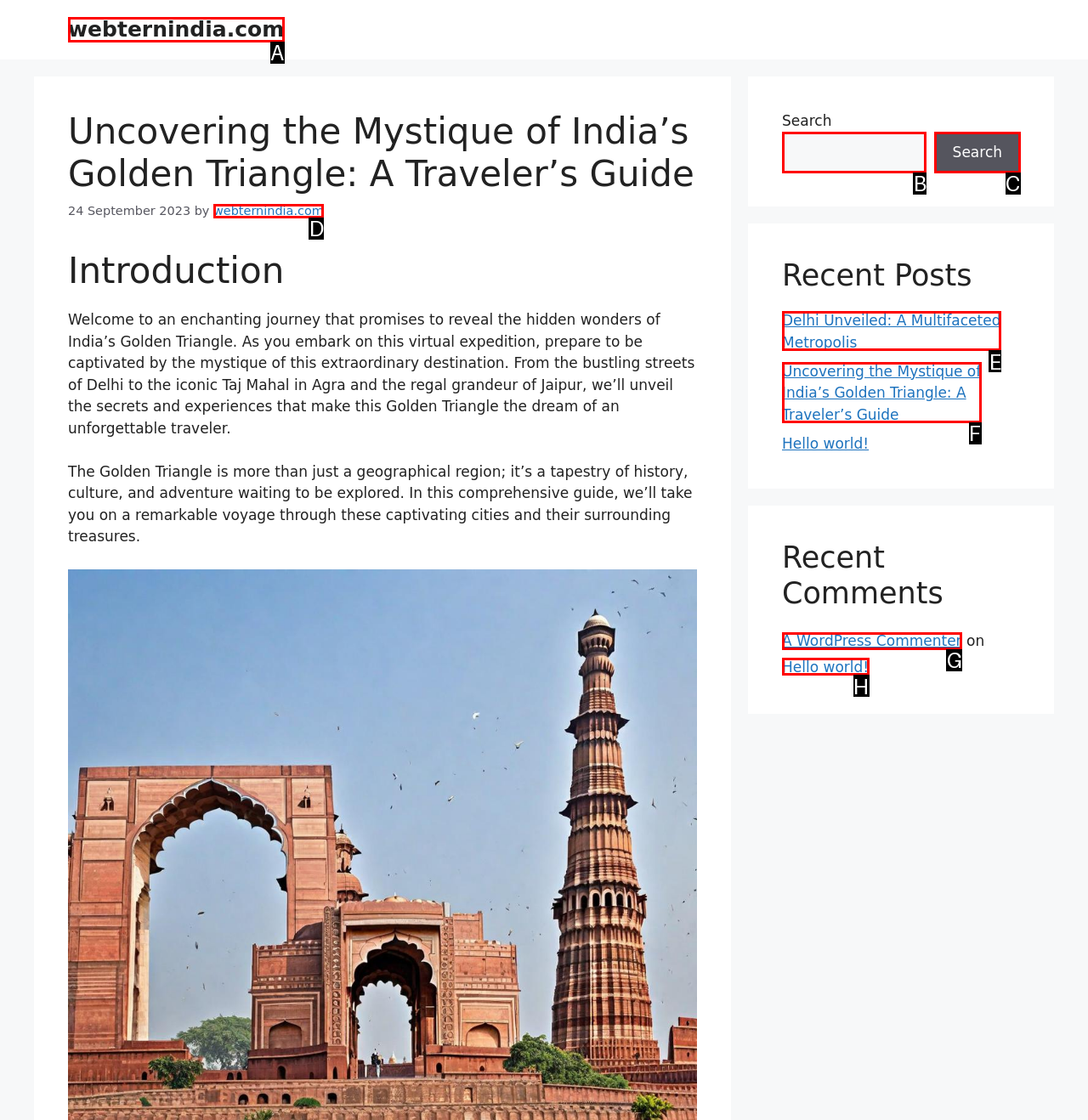Identify the correct UI element to click to follow this instruction: View the article 'Delhi Unveiled: A Multifaceted Metropolis'
Respond with the letter of the appropriate choice from the displayed options.

E